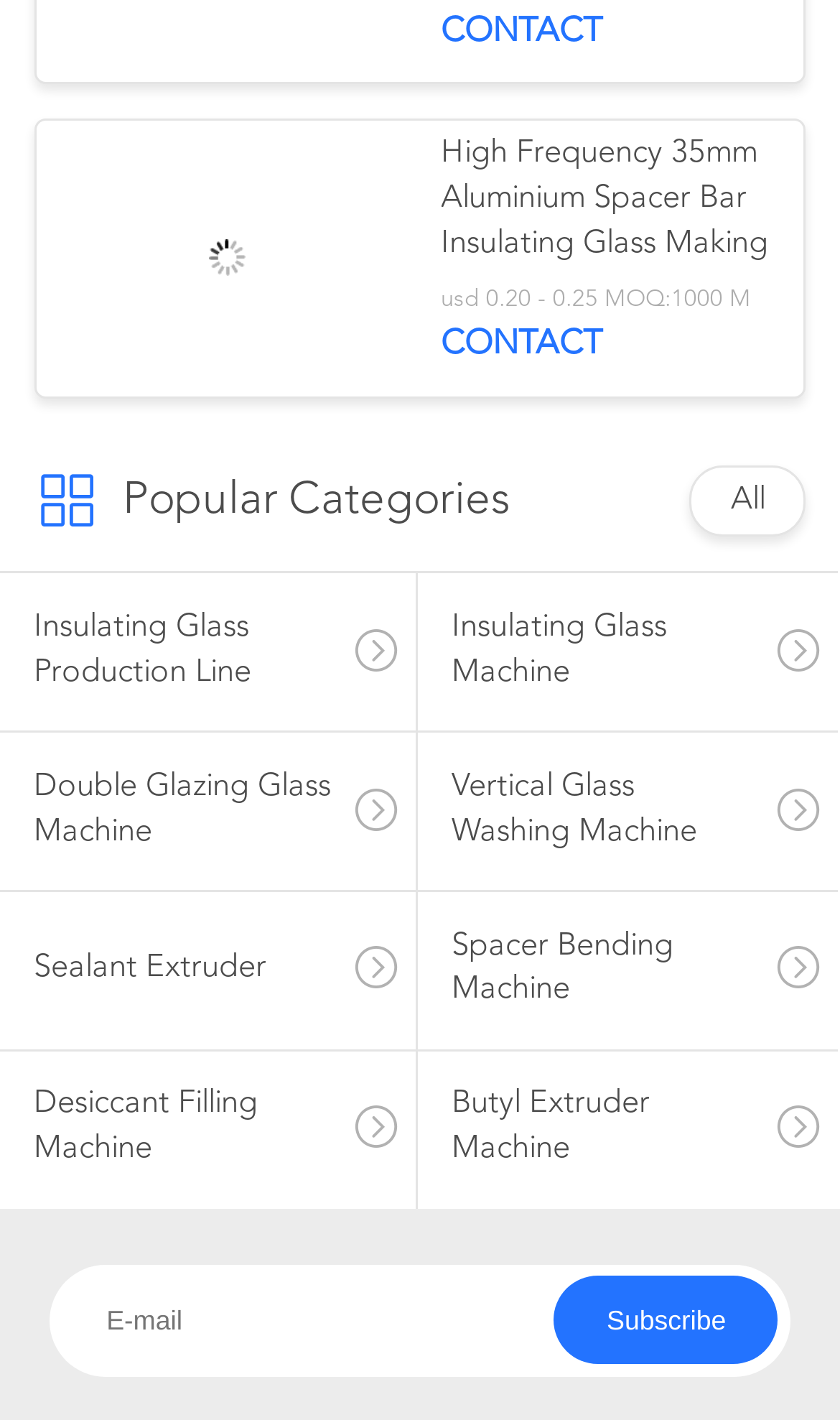What is the function of the 'CONTACT' link?
Kindly offer a comprehensive and detailed response to the question.

I inferred the function of the 'CONTACT' link by looking at its location and text, which suggests that it is a way for users to get in touch with the supplier or manufacturer of the Aluminium Spacer Bar.